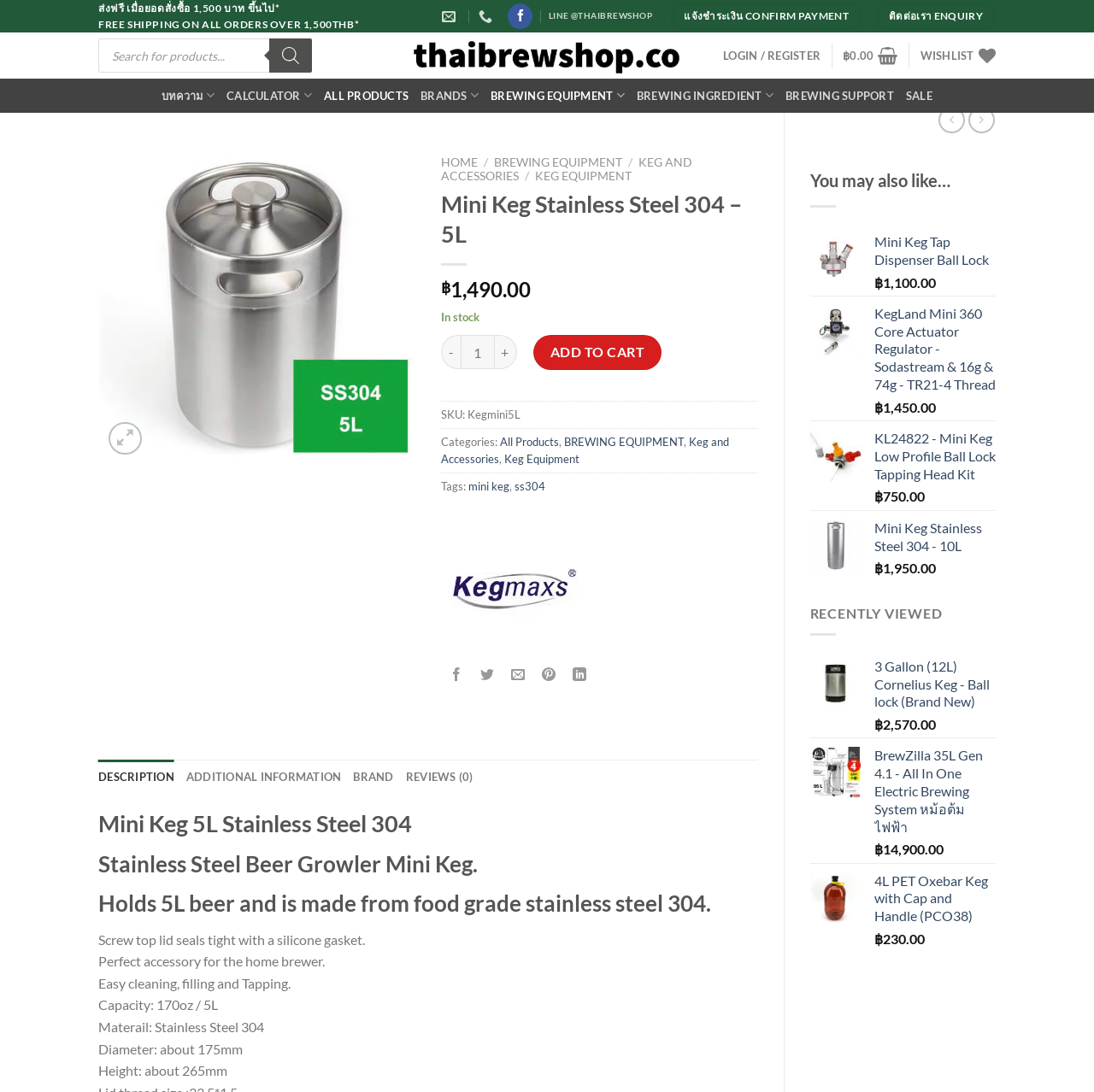Generate the text content of the main heading of the webpage.

Mini Keg Stainless Steel 304 – 5L